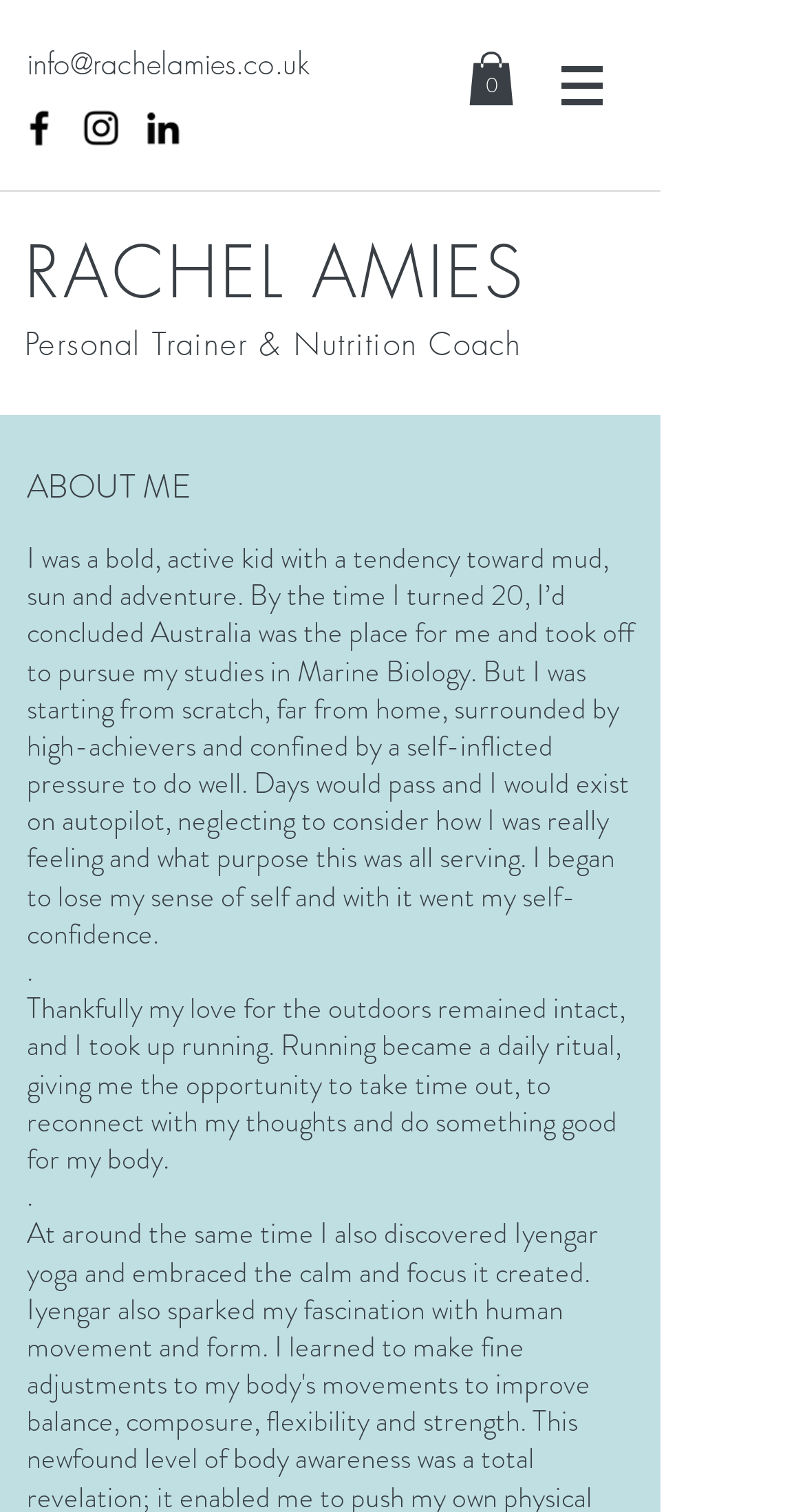Provide your answer in a single word or phrase: 
What is Rachel's profession?

Personal Trainer & Nutrition Coach